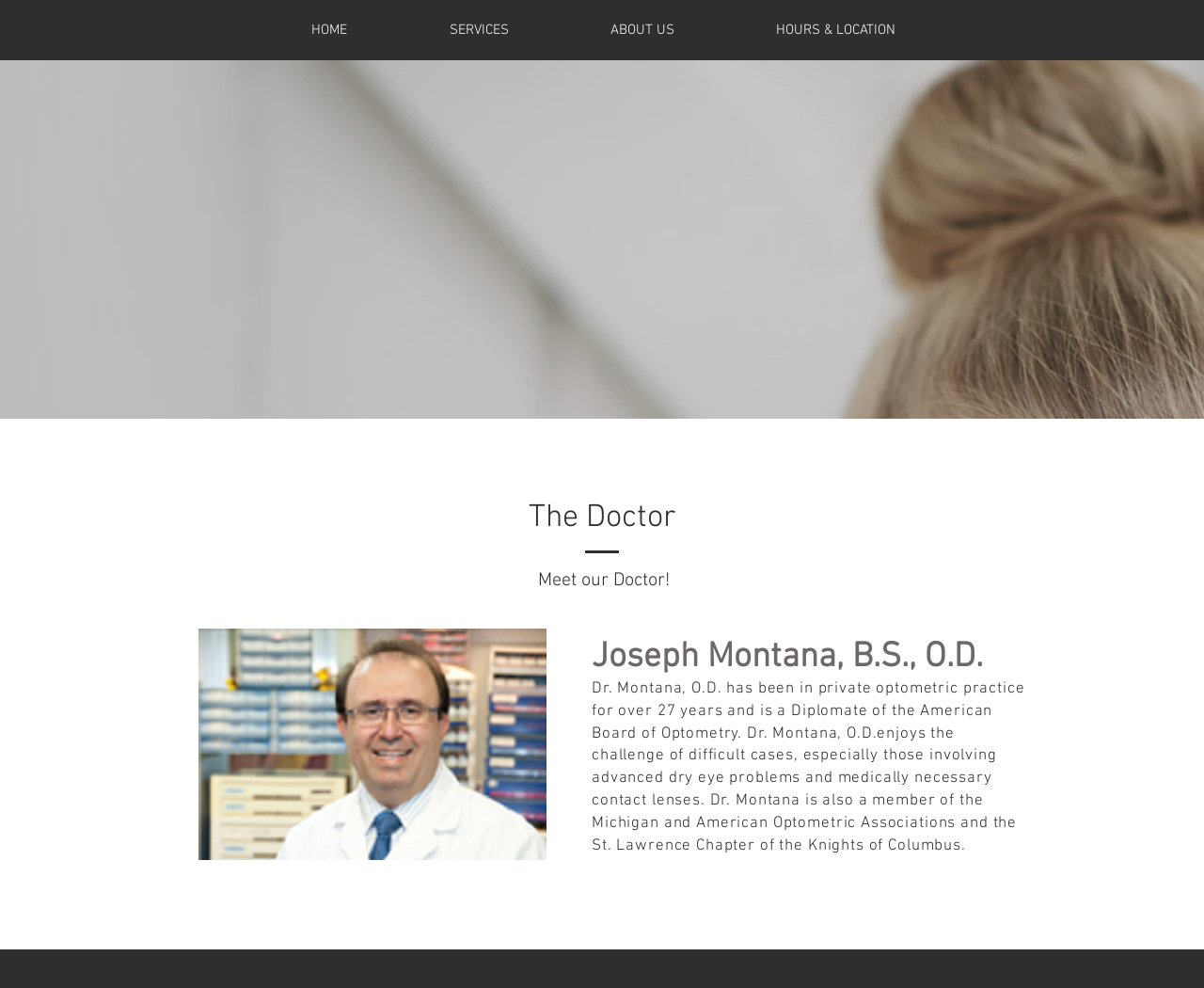Provide a brief response to the question using a single word or phrase: 
What organization is Dr. Montana a member of?

Knights of Columbus